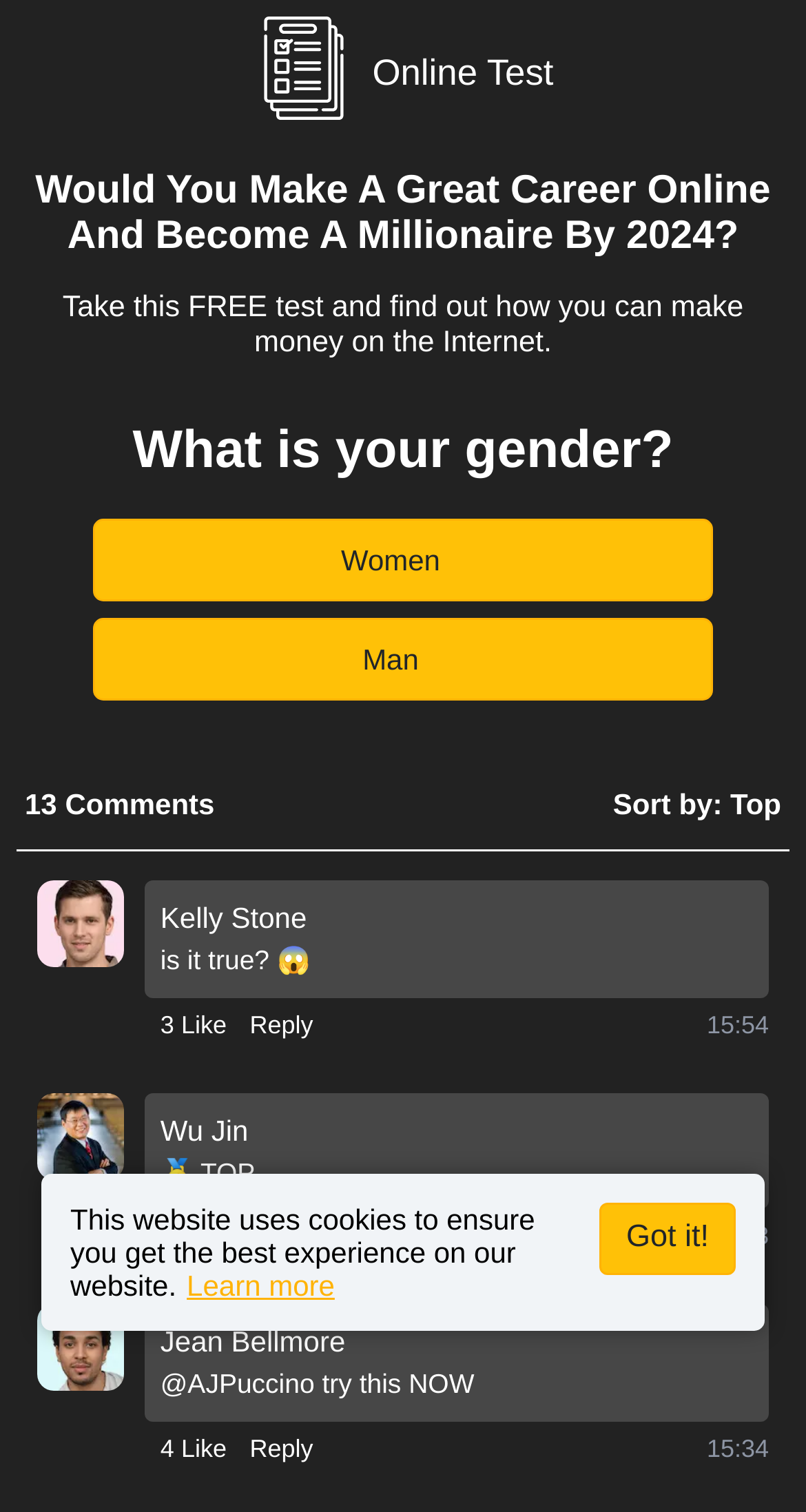Answer in one word or a short phrase: 
What is the topic of the survey?

Career online